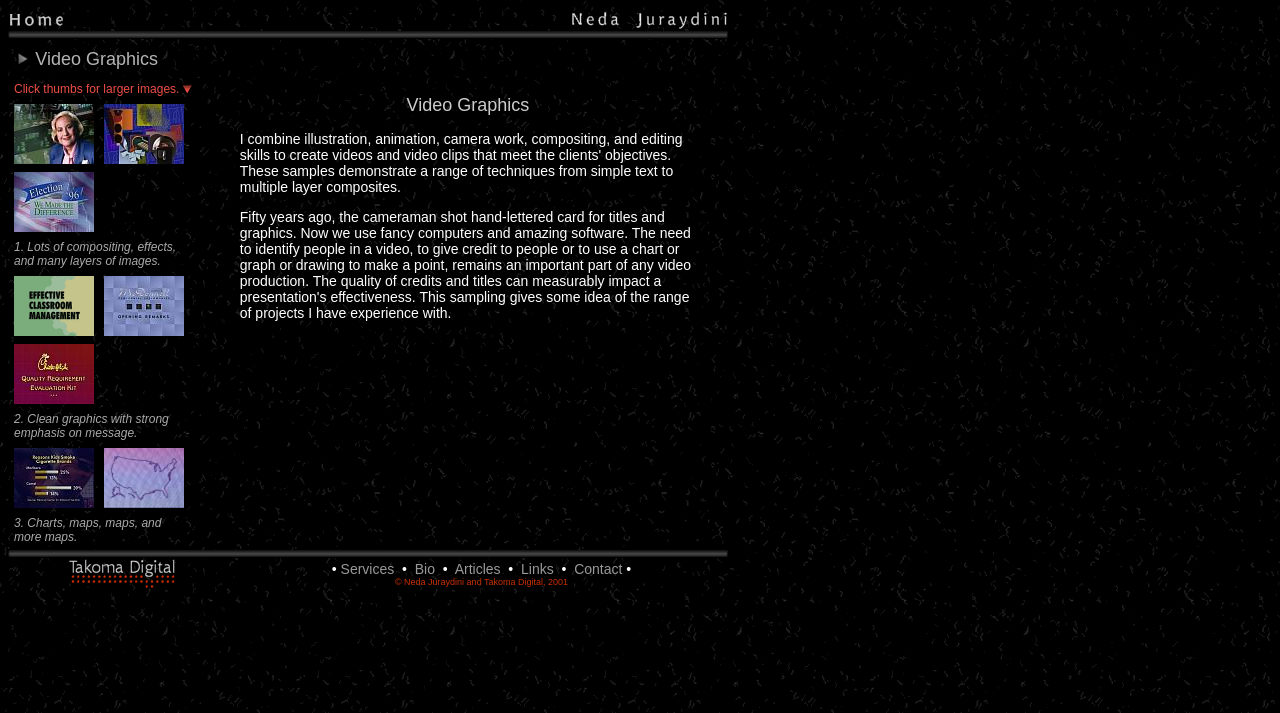What is the purpose of video graphics according to the webpage?
Using the image, provide a concise answer in one word or a short phrase.

to meet clients' objectives